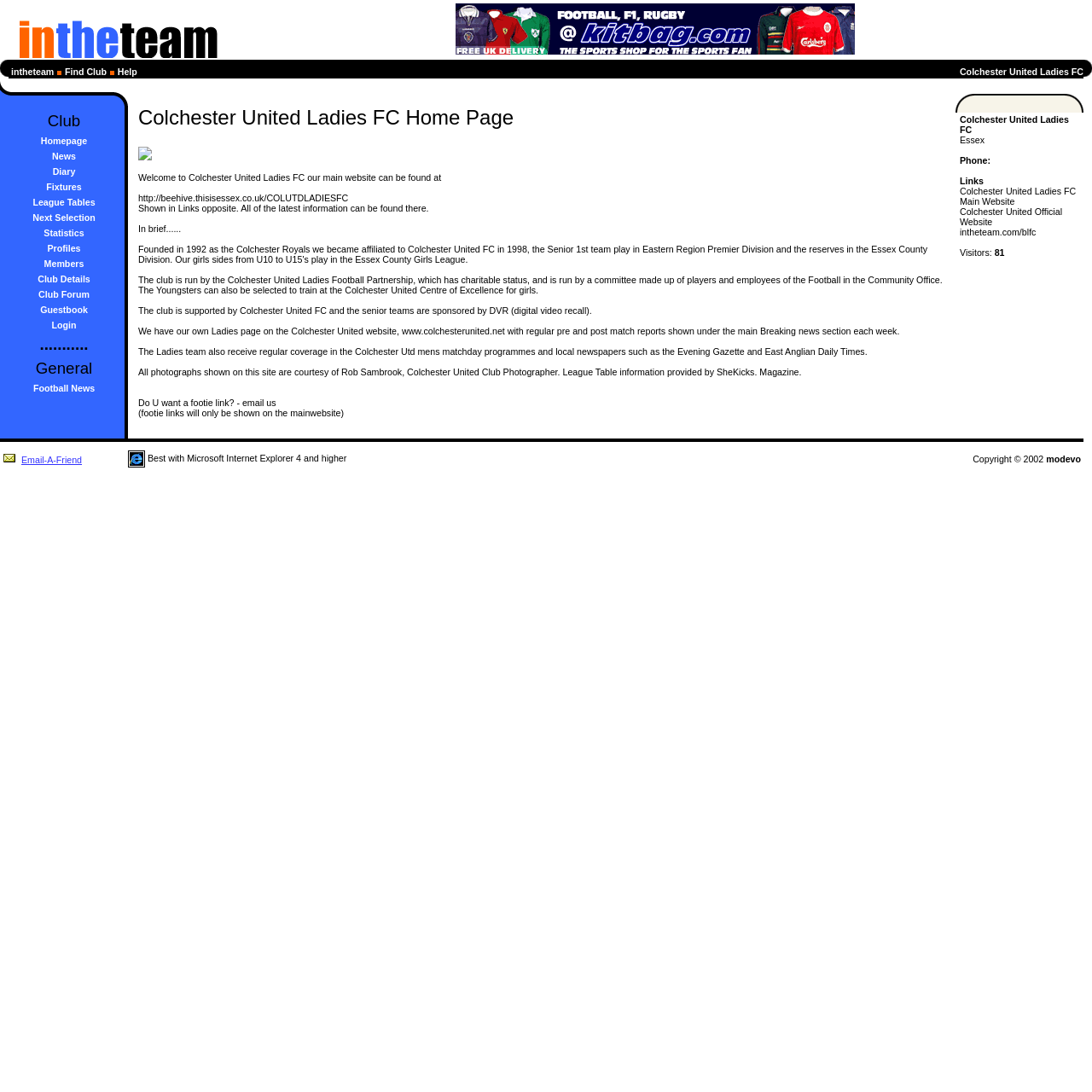Locate the UI element described as follows: "Colchester United Ladies FC". Return the bounding box coordinates as four float numbers between 0 and 1 in the order [left, top, right, bottom].

[0.879, 0.061, 0.992, 0.07]